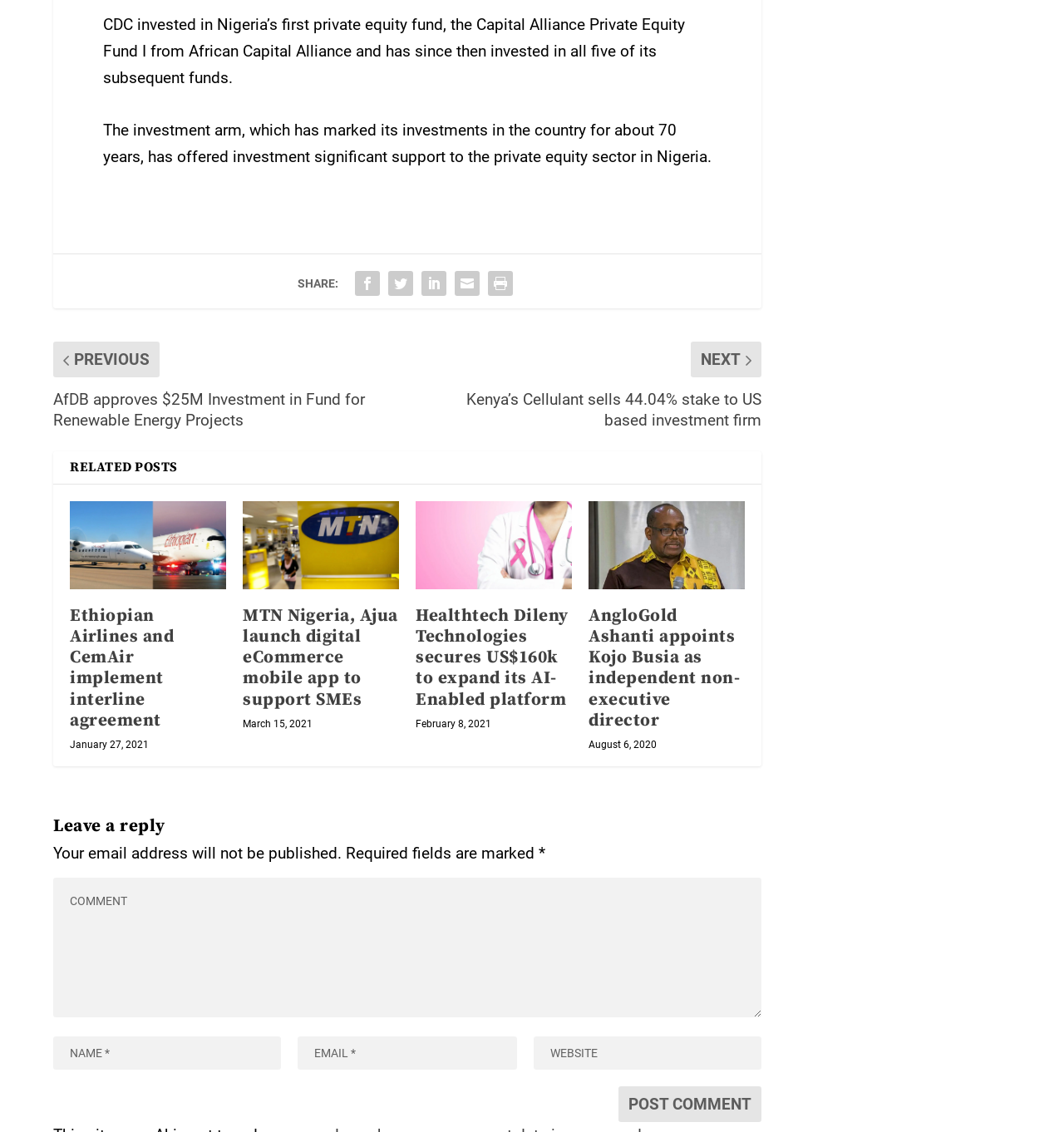Please predict the bounding box coordinates of the element's region where a click is necessary to complete the following instruction: "Leave a comment". The coordinates should be represented by four float numbers between 0 and 1, i.e., [left, top, right, bottom].

[0.05, 0.753, 0.716, 0.876]